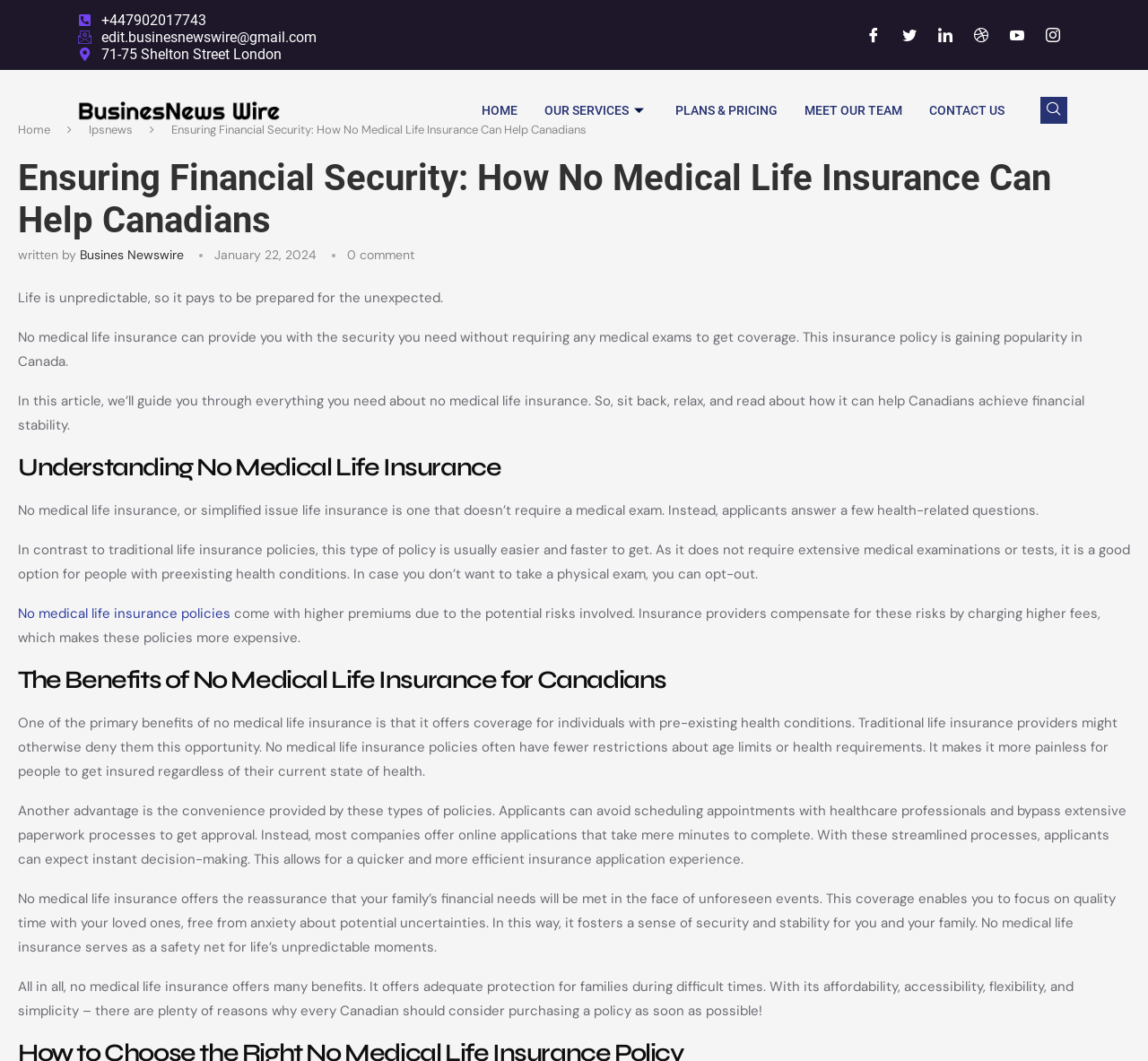Determine the bounding box coordinates of the element's region needed to click to follow the instruction: "Click the HOME link". Provide these coordinates as four float numbers between 0 and 1, formatted as [left, top, right, bottom].

[0.408, 0.074, 0.462, 0.134]